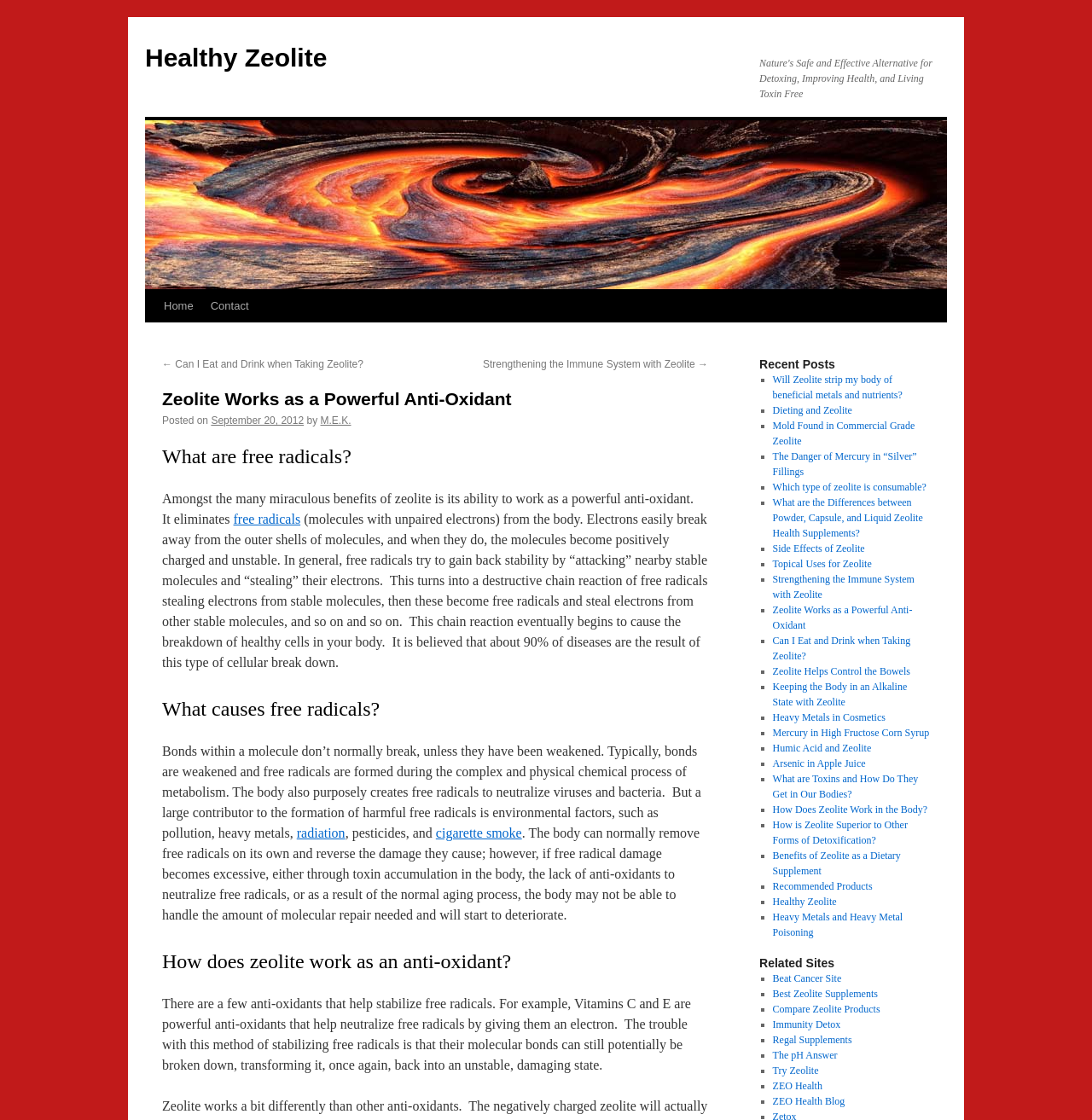Observe the image and answer the following question in detail: What is the result of excessive free radical damage?

According to the webpage, if free radical damage becomes excessive, the body may not be able to handle the amount of molecular repair needed, leading to cellular breakdown, which is believed to be the cause of about 90% of diseases.